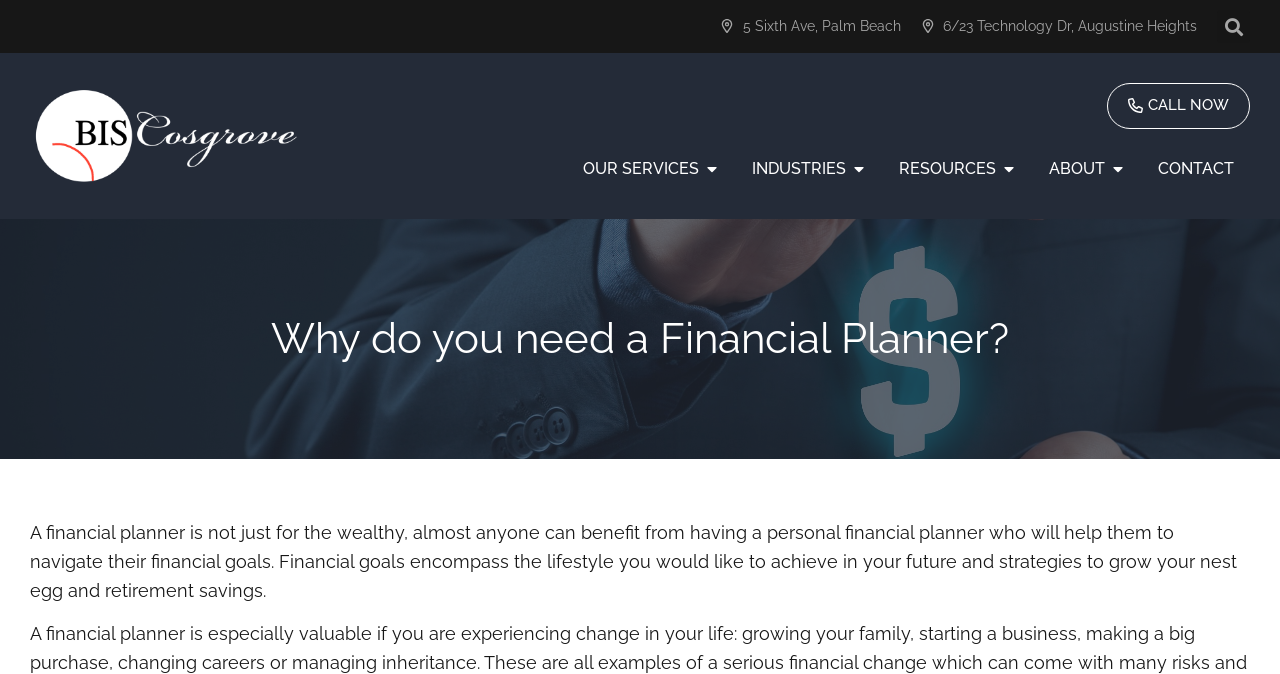Provide the bounding box coordinates of the HTML element described by the text: "6/23 Technology Dr, Augustine Heights". The coordinates should be in the format [left, top, right, bottom] with values between 0 and 1.

[0.719, 0.018, 0.935, 0.061]